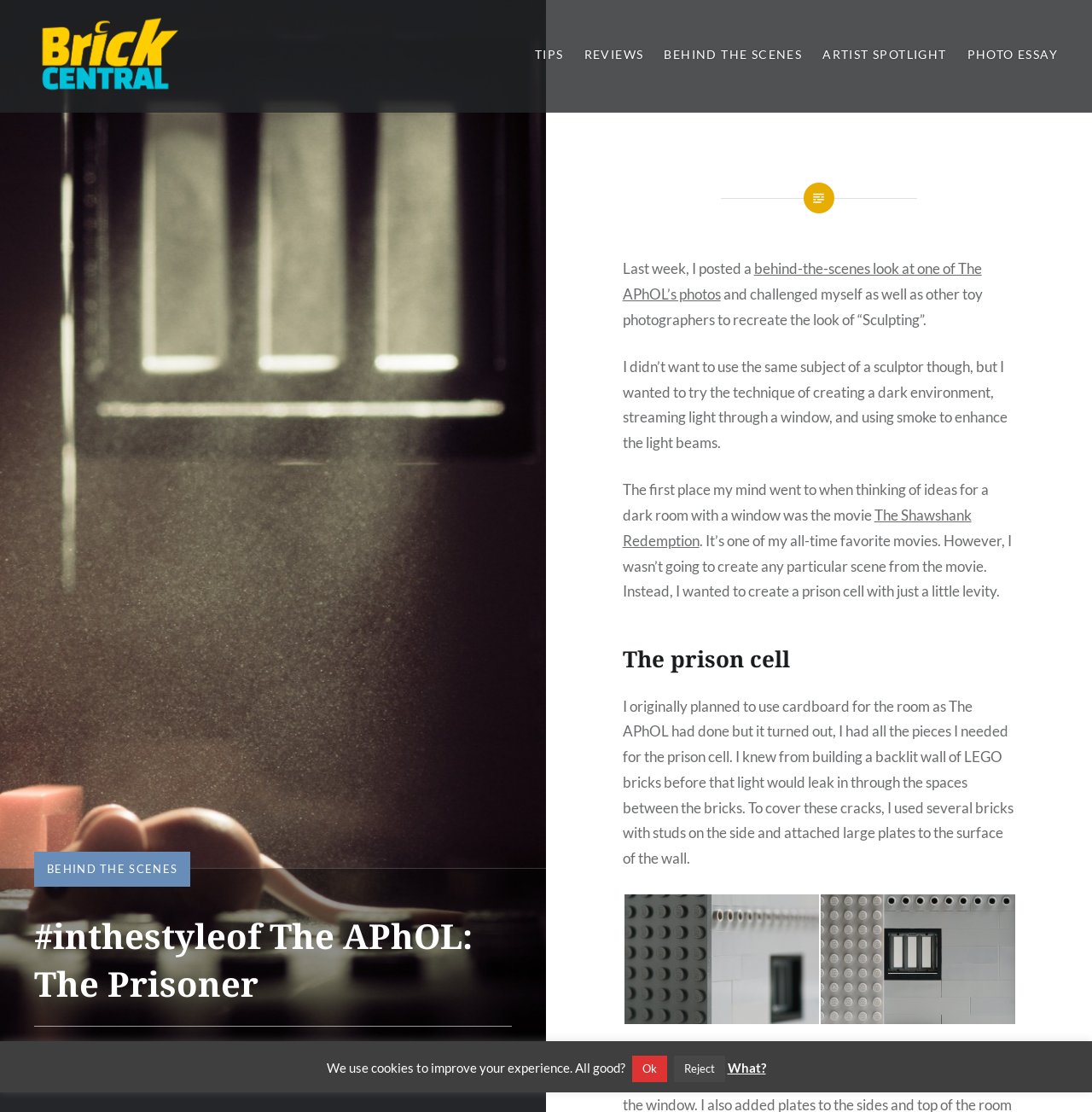Determine the bounding box coordinates of the section I need to click to execute the following instruction: "Read the 'BEHIND THE SCENES' article". Provide the coordinates as four float numbers between 0 and 1, i.e., [left, top, right, bottom].

[0.608, 0.04, 0.735, 0.058]